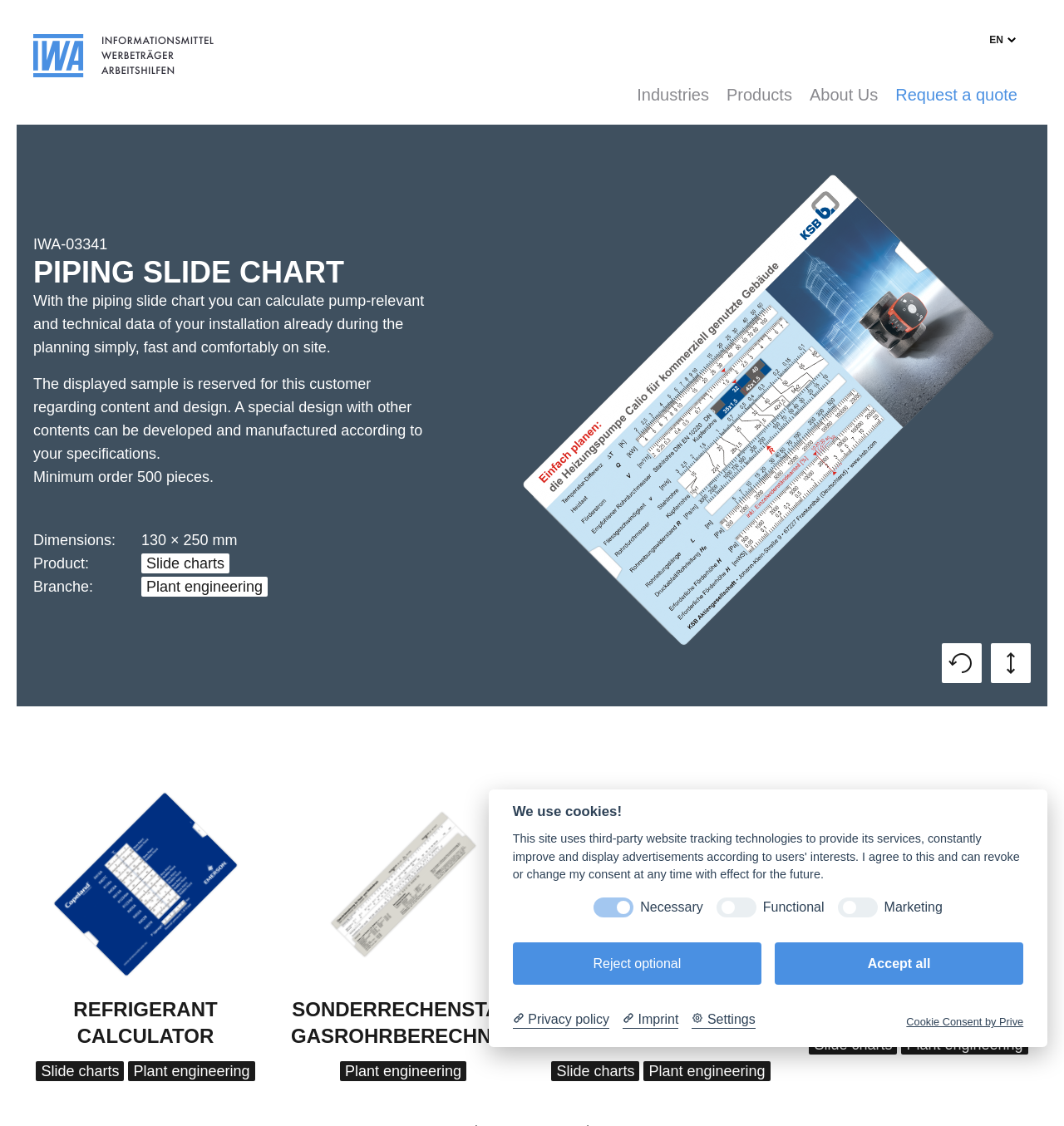Provide a brief response in the form of a single word or phrase:
What is the branch related to the piping slide chart?

Plant engineering